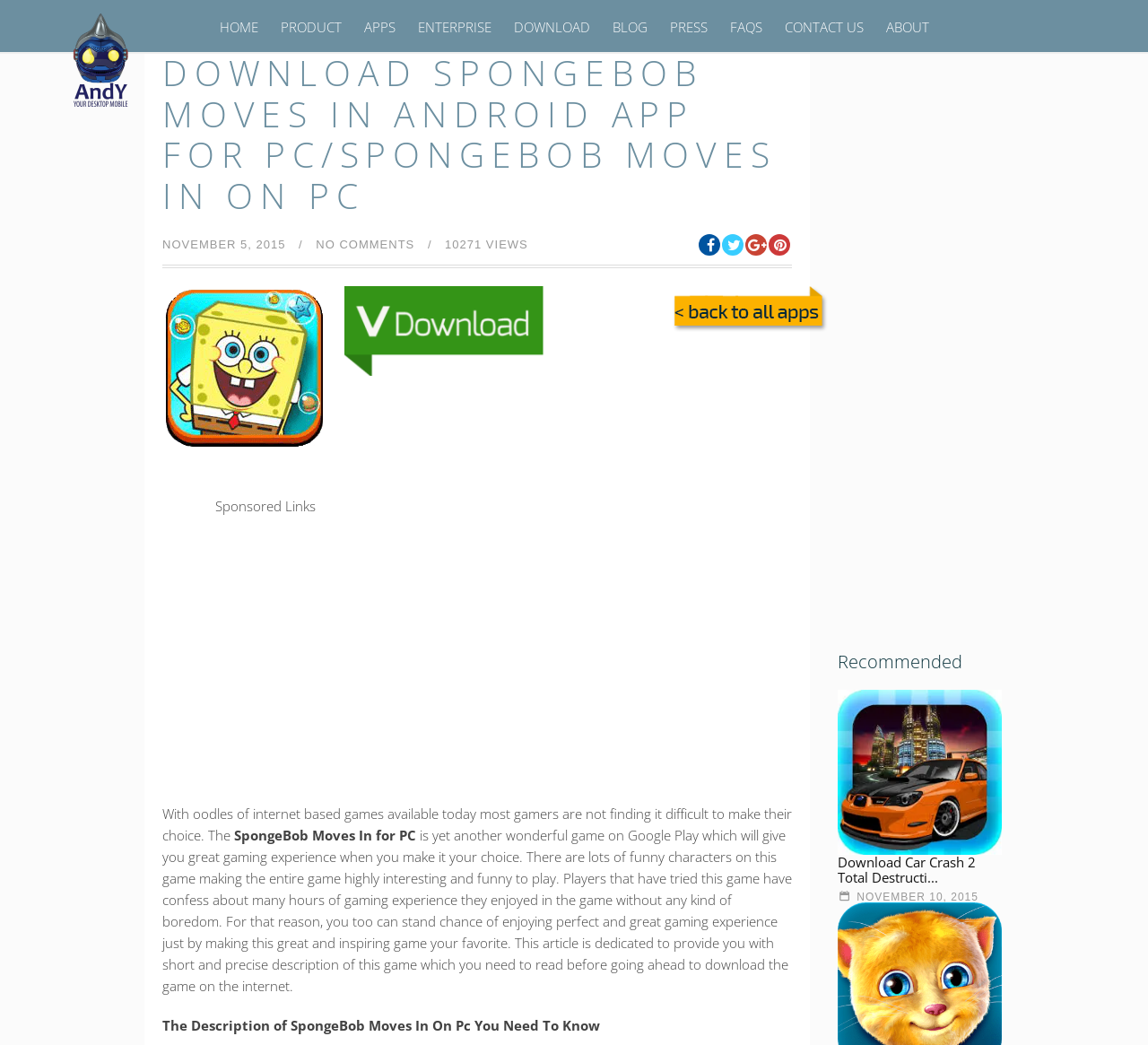Identify the bounding box coordinates of the area you need to click to perform the following instruction: "Click the 'DOWNLOAD' link".

[0.447, 0.017, 0.514, 0.034]